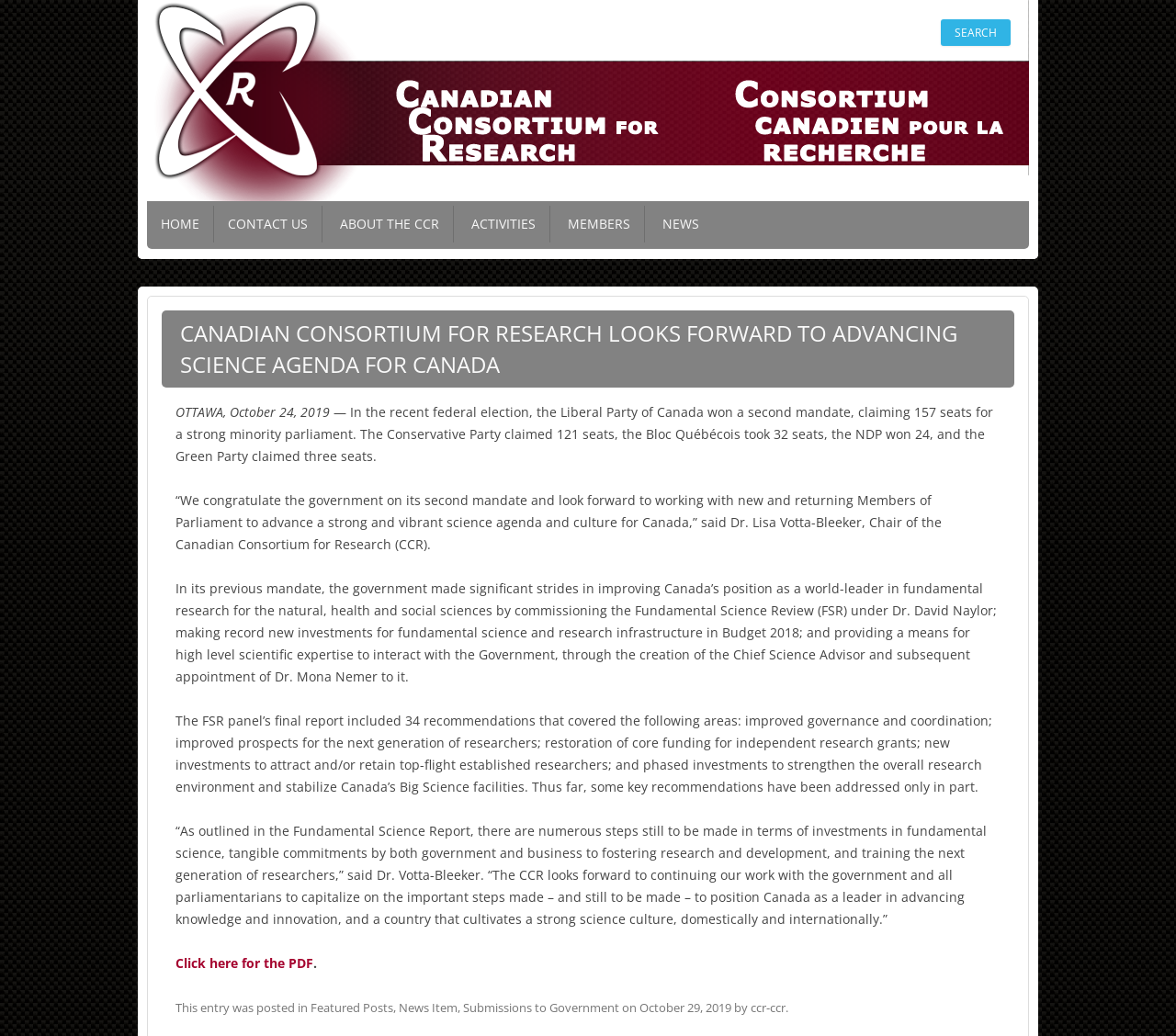Please answer the following query using a single word or phrase: 
What is the topic of the news item?

Advancing science agenda for Canada